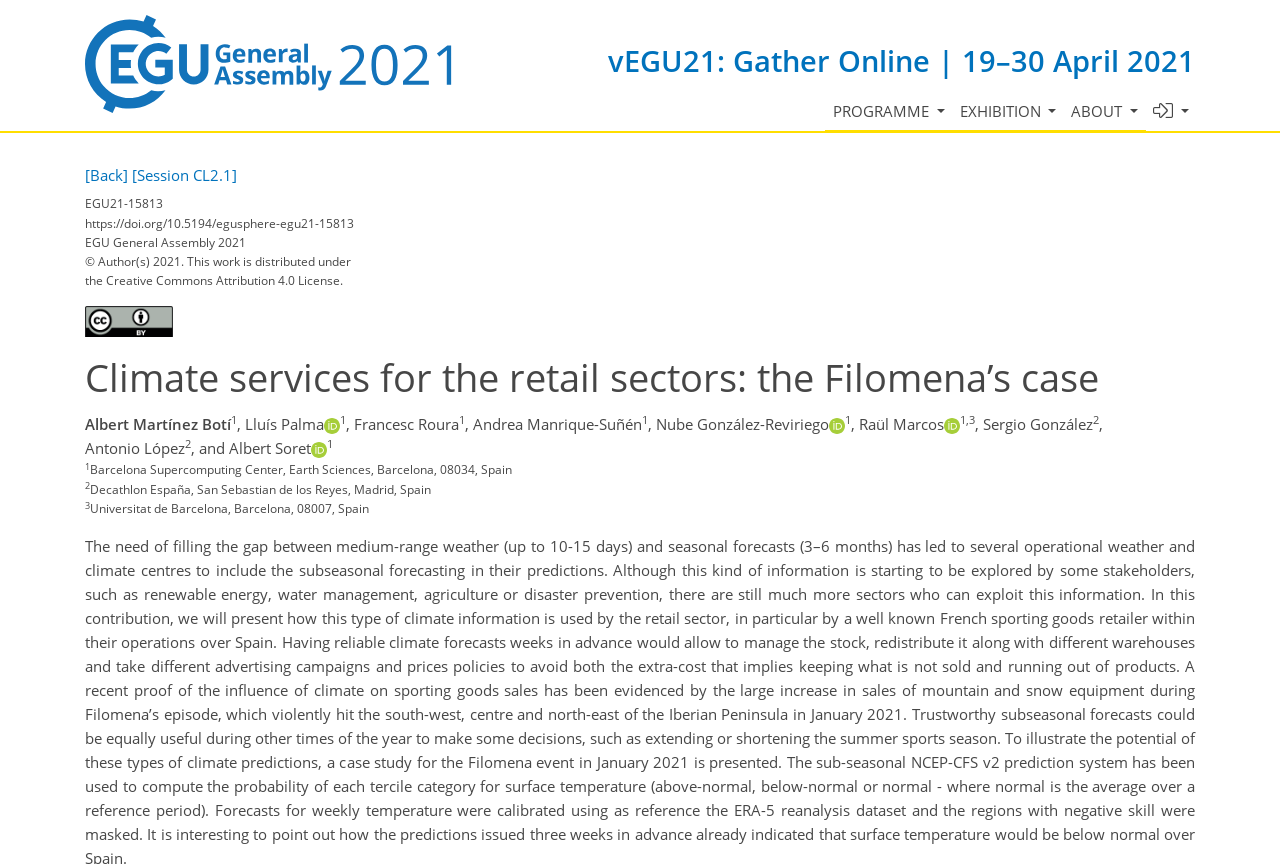Please answer the following question using a single word or phrase: 
What is the date of the event?

19–30 April 2021